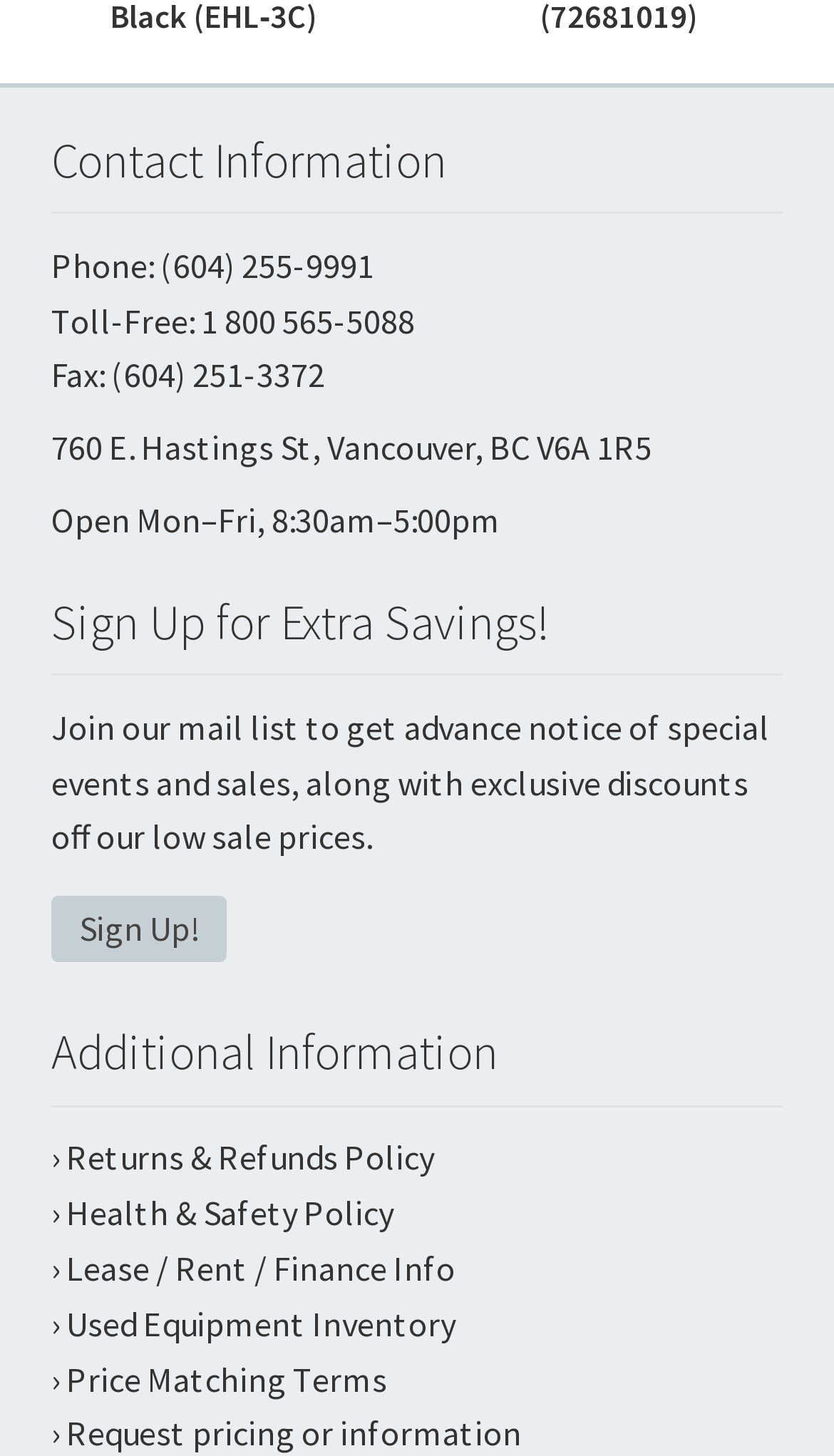Please determine the bounding box coordinates for the element with the description: "Toll-Free: 1 800 565-5088".

[0.062, 0.205, 0.497, 0.234]